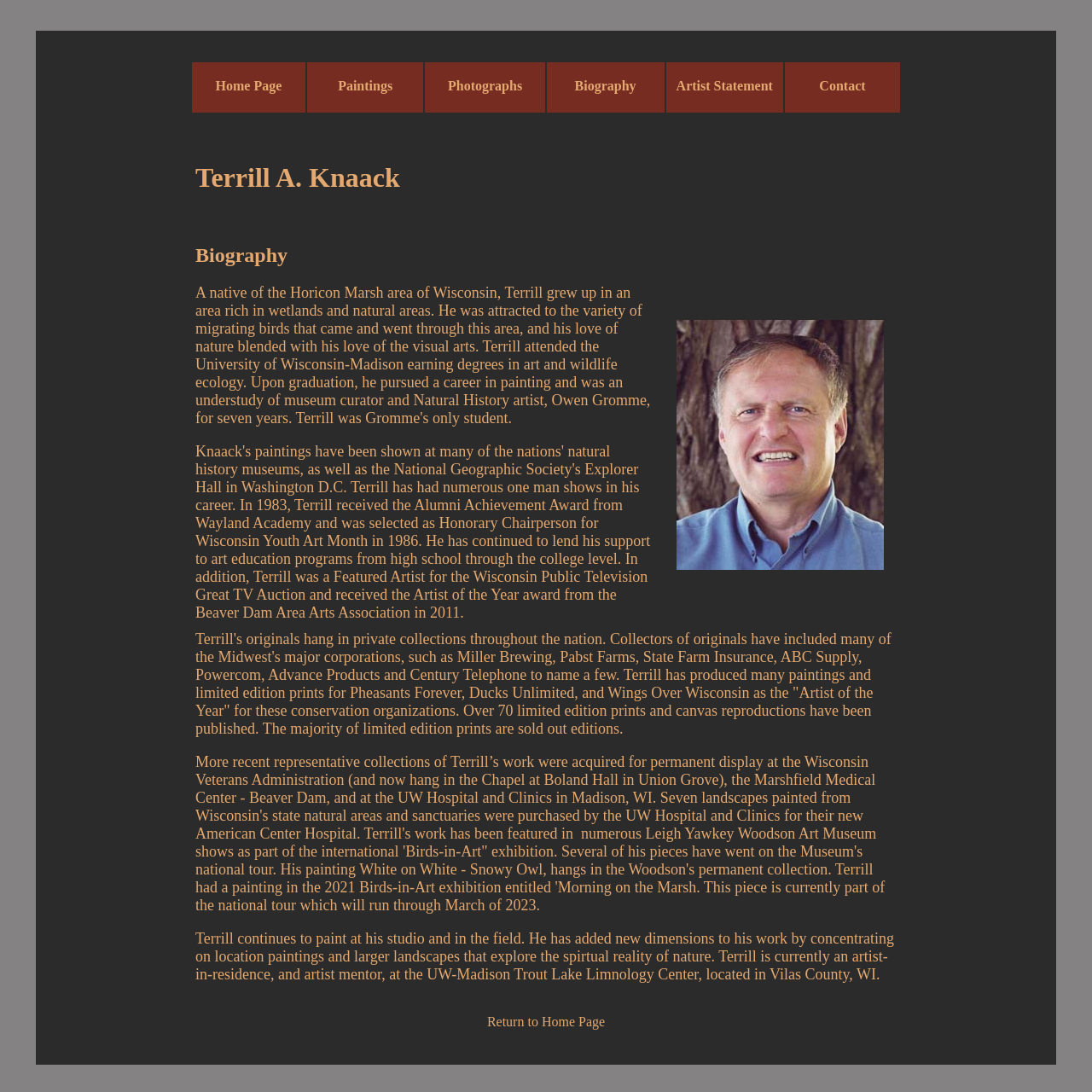Given the description "Home Page", determine the bounding box of the corresponding UI element.

[0.197, 0.058, 0.258, 0.085]